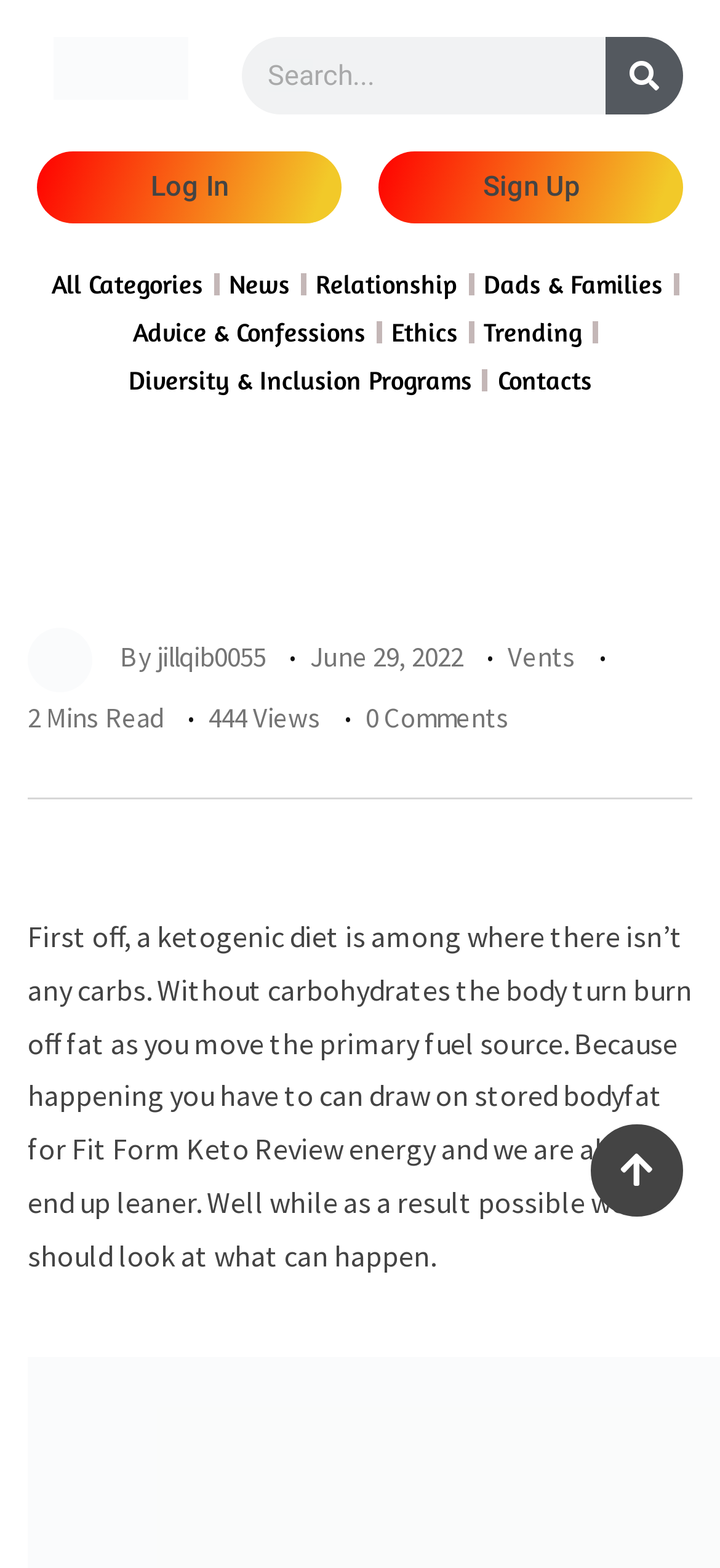Please provide the bounding box coordinates for the element that needs to be clicked to perform the following instruction: "View all categories". The coordinates should be given as four float numbers between 0 and 1, i.e., [left, top, right, bottom].

[0.072, 0.166, 0.282, 0.197]